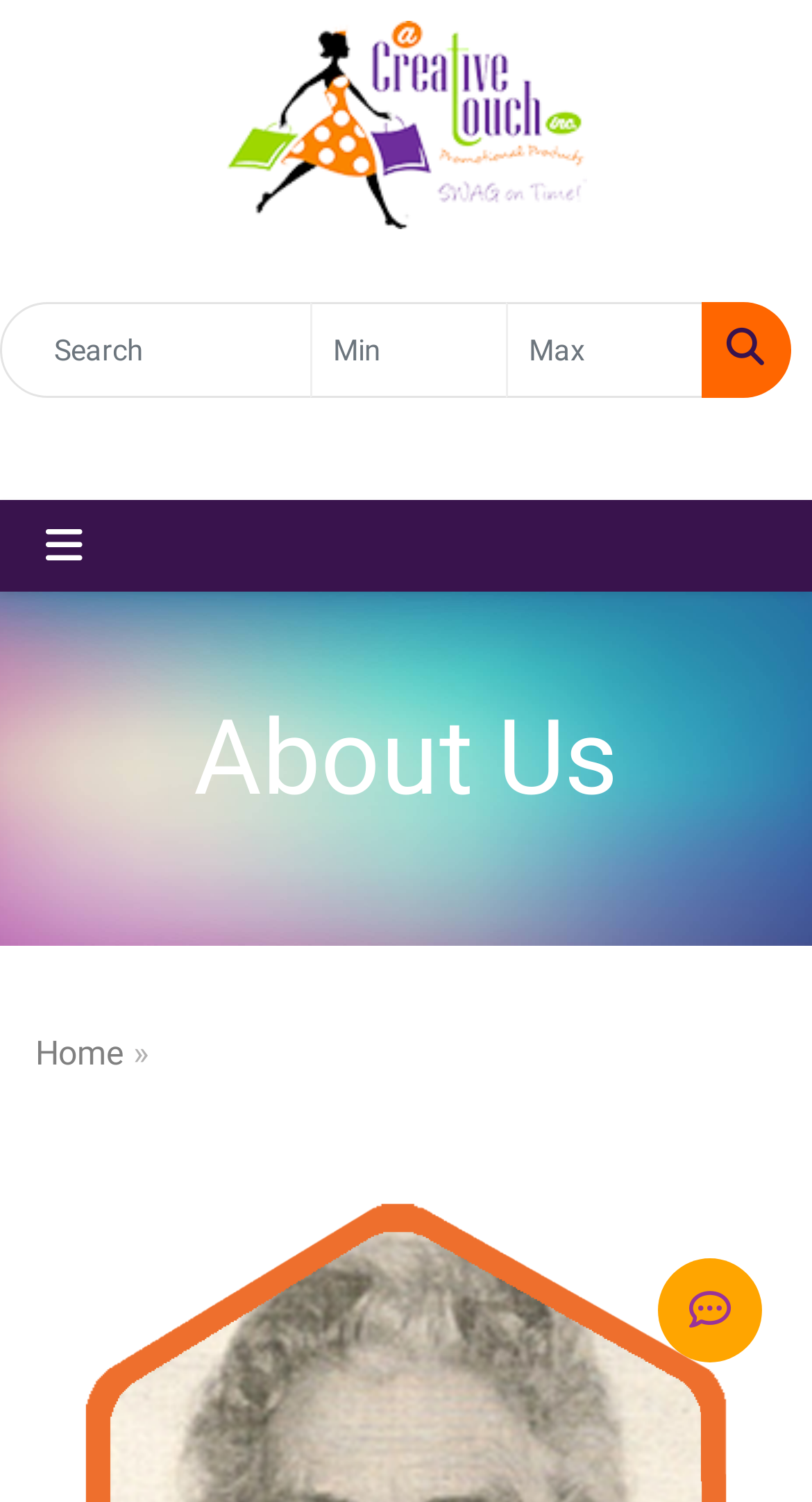Based on the image, give a detailed response to the question: What is the company name?

The company name can be found in the top-left corner of the webpage, where there is a link and an image with the same text 'A Creative Touch, Incorporated'.